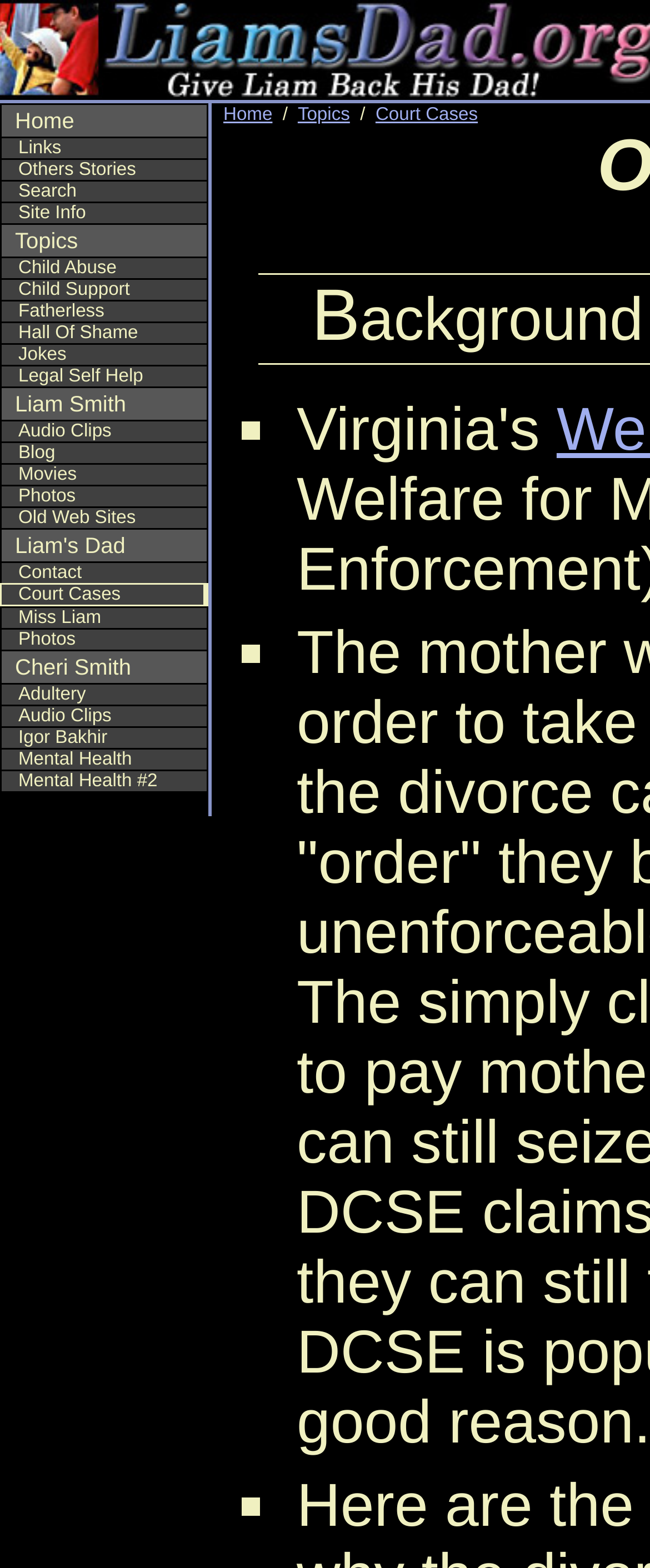How many columns are in the top navigation bar?
Refer to the image and provide a one-word or short phrase answer.

2